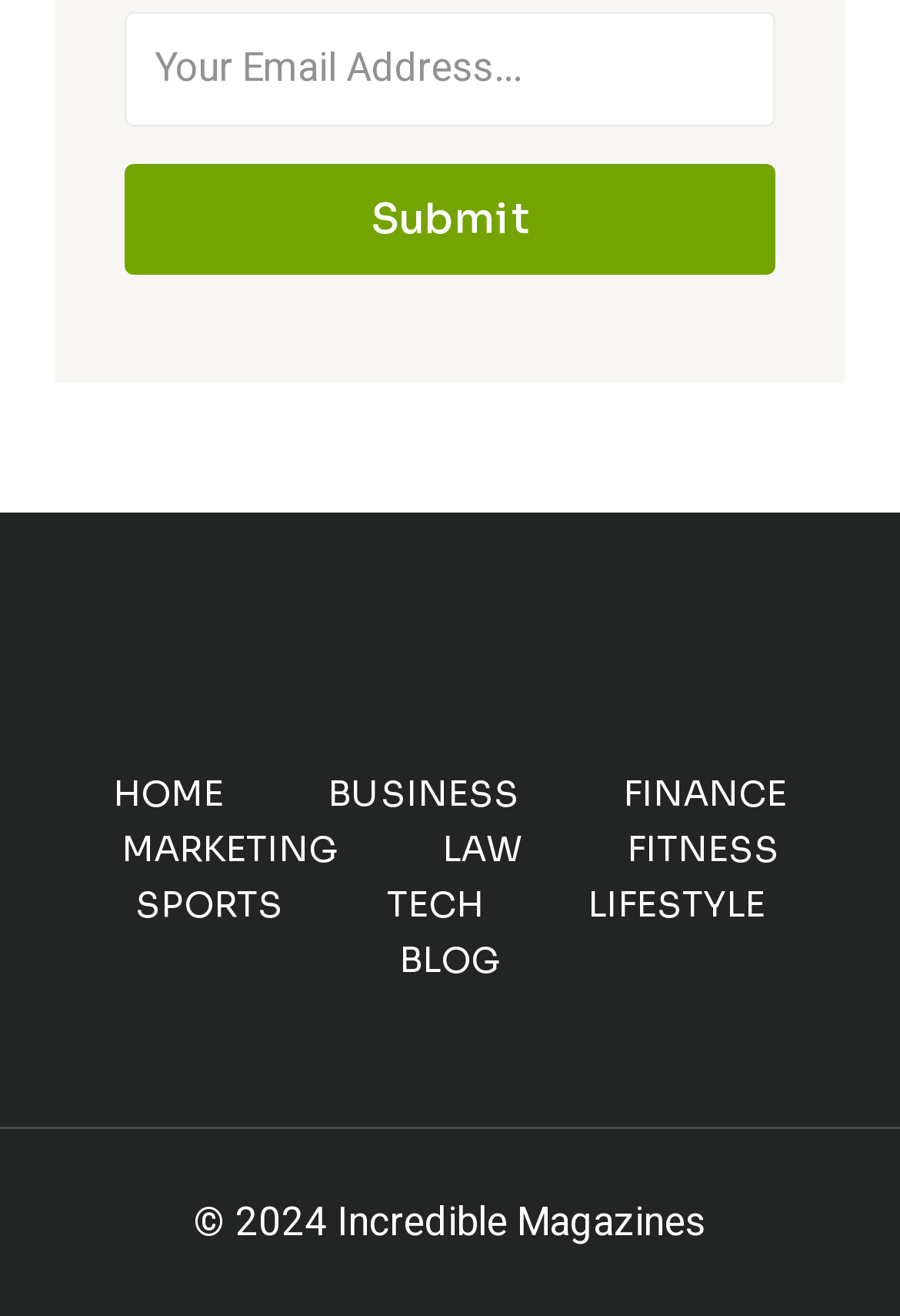Could you indicate the bounding box coordinates of the region to click in order to complete this instruction: "Read the blog".

[0.386, 0.709, 0.614, 0.751]